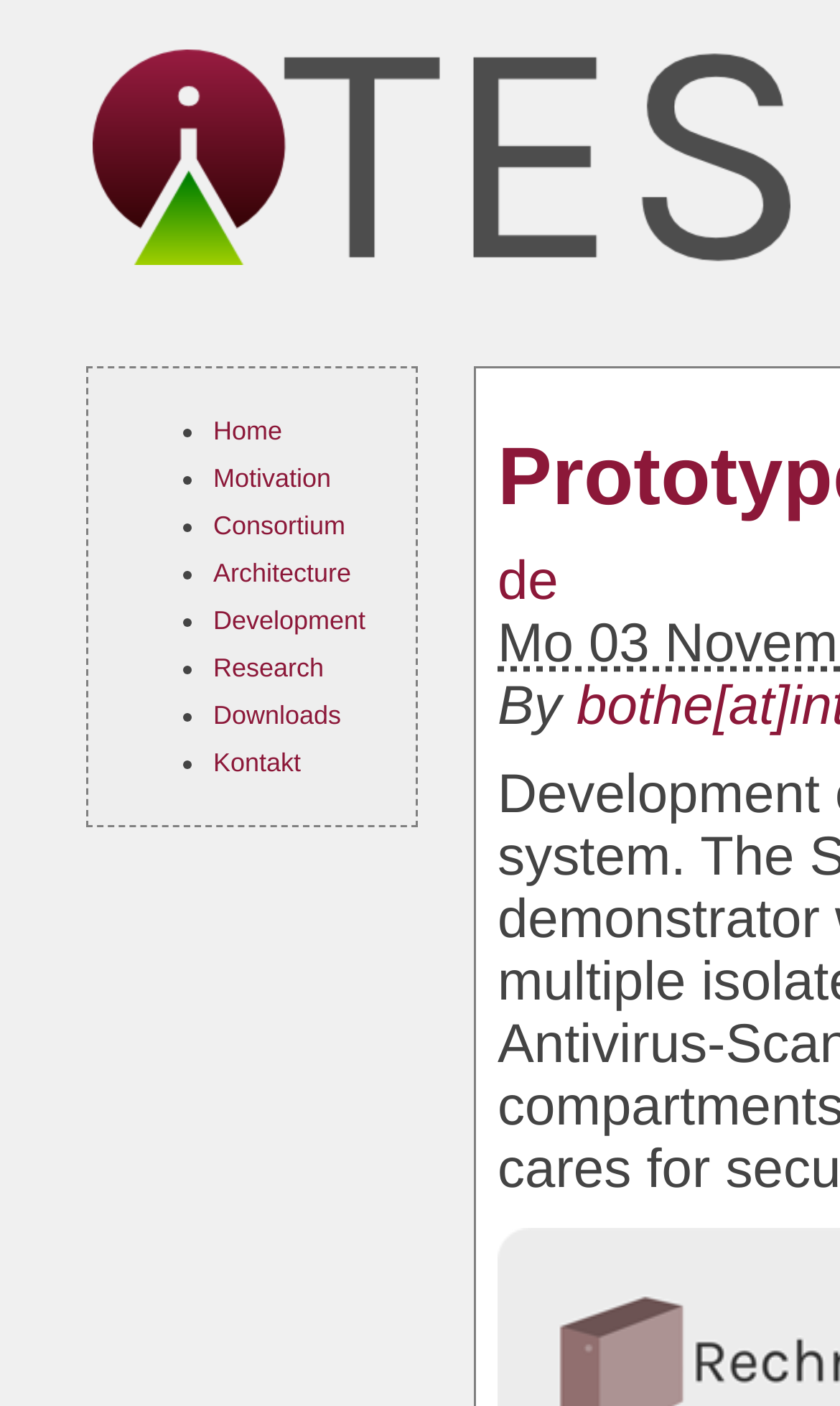Identify the bounding box coordinates necessary to click and complete the given instruction: "Go to Home".

[0.254, 0.296, 0.336, 0.317]